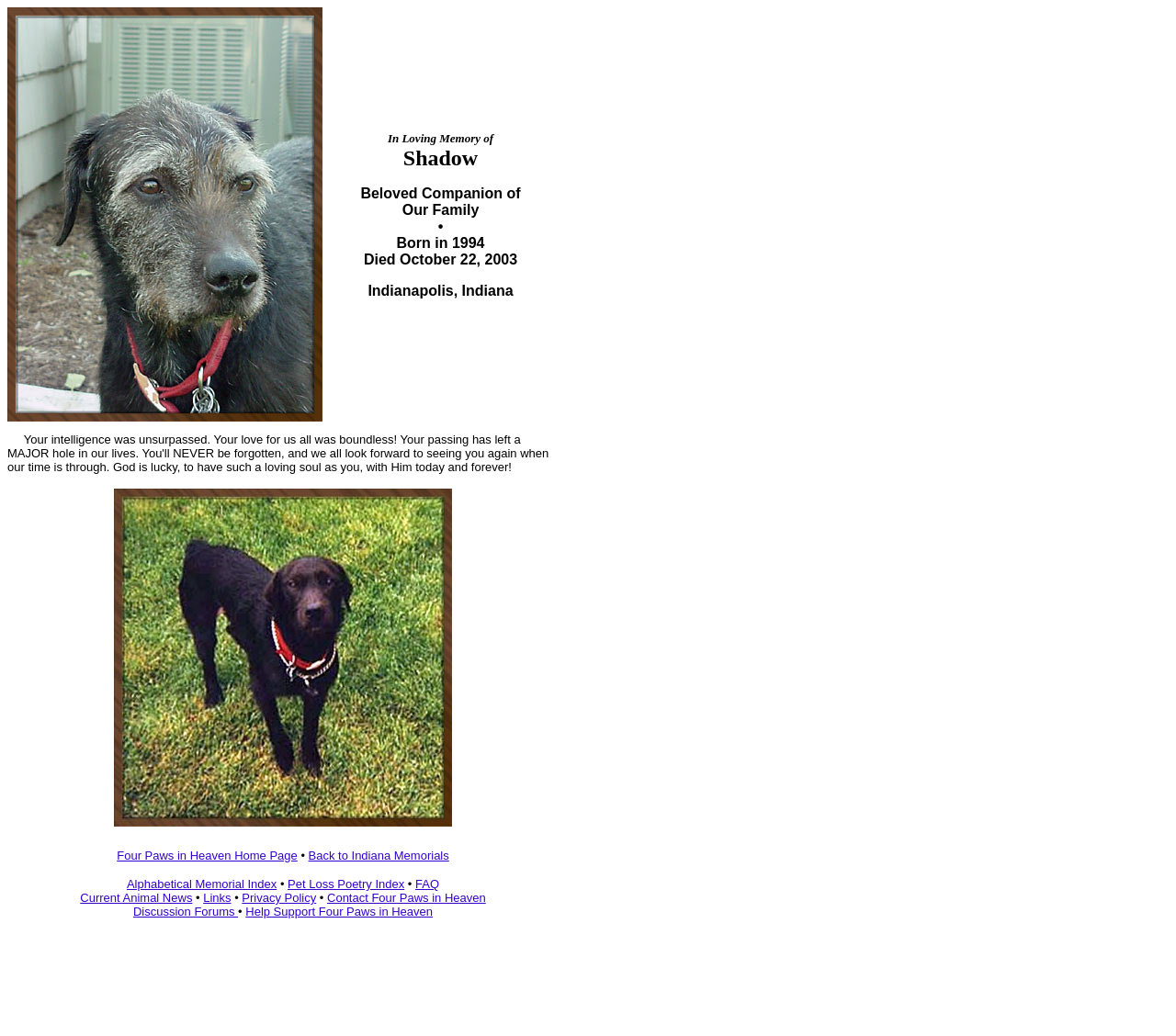What is the date of birth of the pet?
Please answer the question with a detailed response using the information from the screenshot.

The date of birth of the pet can be found in the second LayoutTableCell, which contains the text 'Born in 1994 Died October 22, 2003 Indianapolis, Indiana'. The date of birth is mentioned as 1994.